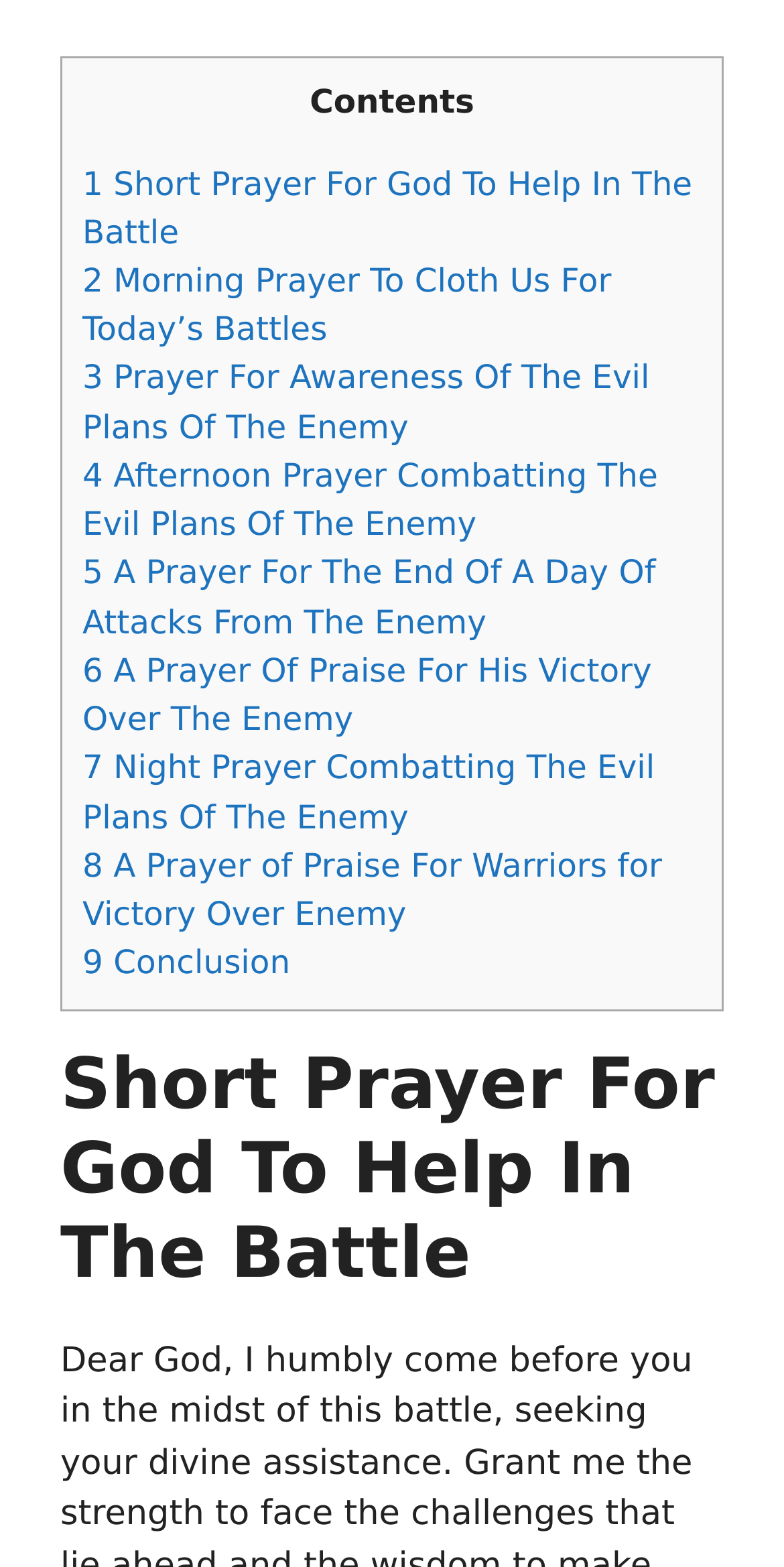Provide the bounding box coordinates of the HTML element described by the text: "9 Conclusion".

[0.105, 0.602, 0.383, 0.627]